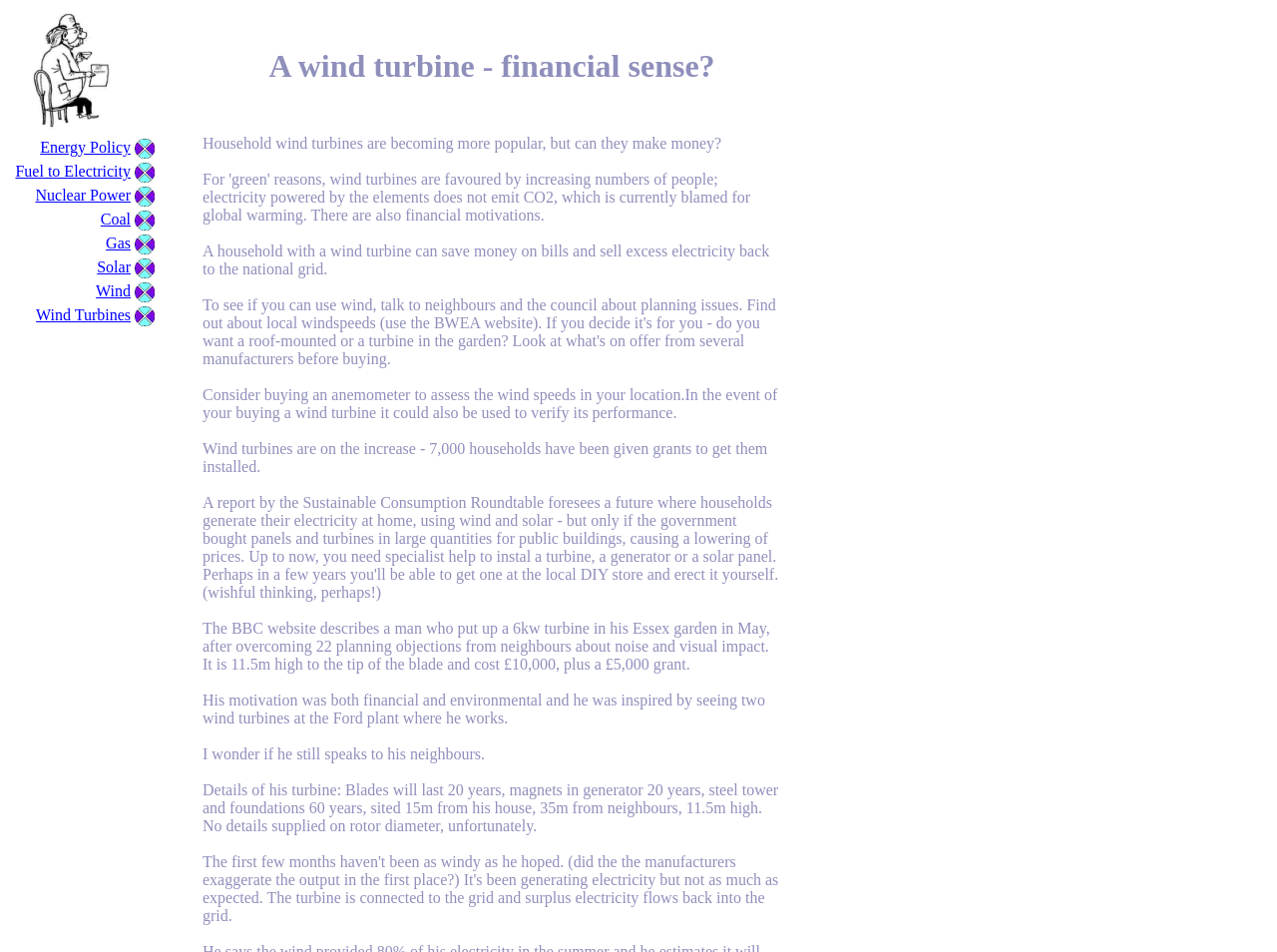What is the purpose of a wind turbine?
Craft a detailed and extensive response to the question.

According to the webpage, a household with a wind turbine can save money on bills and sell excess electricity back to the national grid, as stated in the StaticText element.